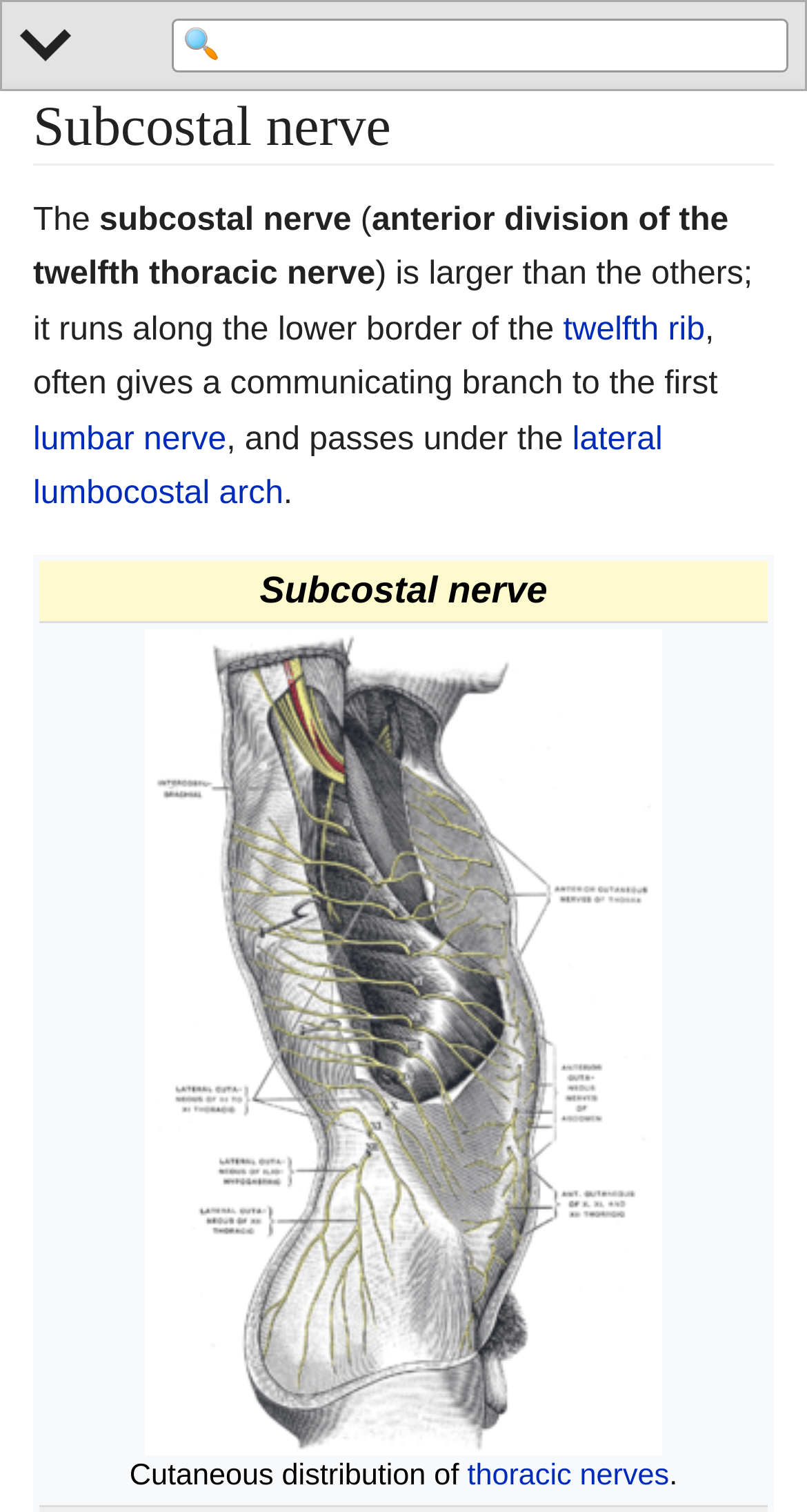What is the lateral lumbocostal arch?
Answer with a single word or phrase by referring to the visual content.

A structure under which the subcostal nerve passes